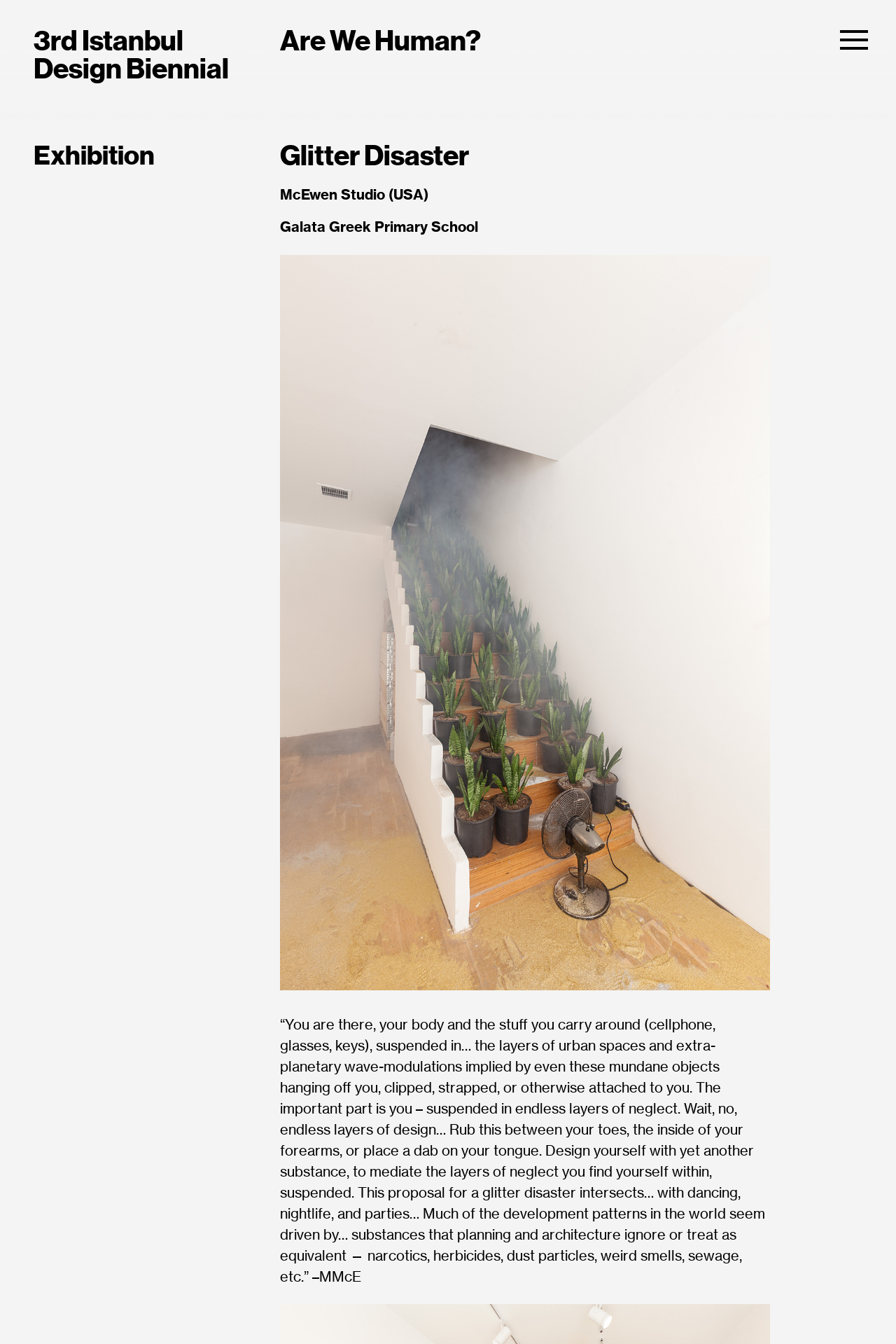What is the name of the exhibition?
Refer to the screenshot and deliver a thorough answer to the question presented.

The question can be answered by looking at the heading element '3rd Istanbul Design Biennial' which is a link and has a bounding box coordinate of [0.025, 0.021, 0.312, 0.063]. This suggests that the exhibition name is '3rd Istanbul Design Biennial'.